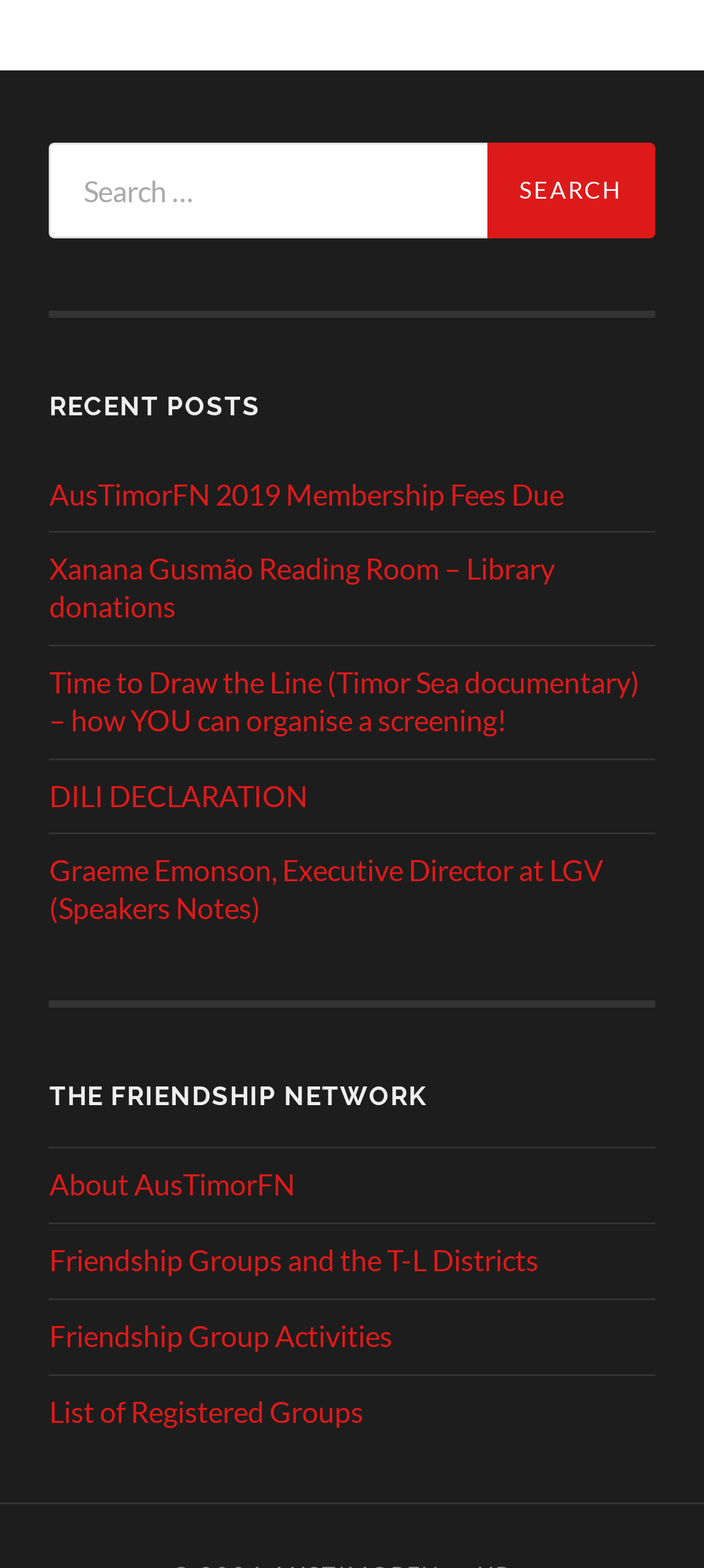Please identify the bounding box coordinates of where to click in order to follow the instruction: "Learn about AusTimorFN".

[0.07, 0.744, 0.419, 0.766]